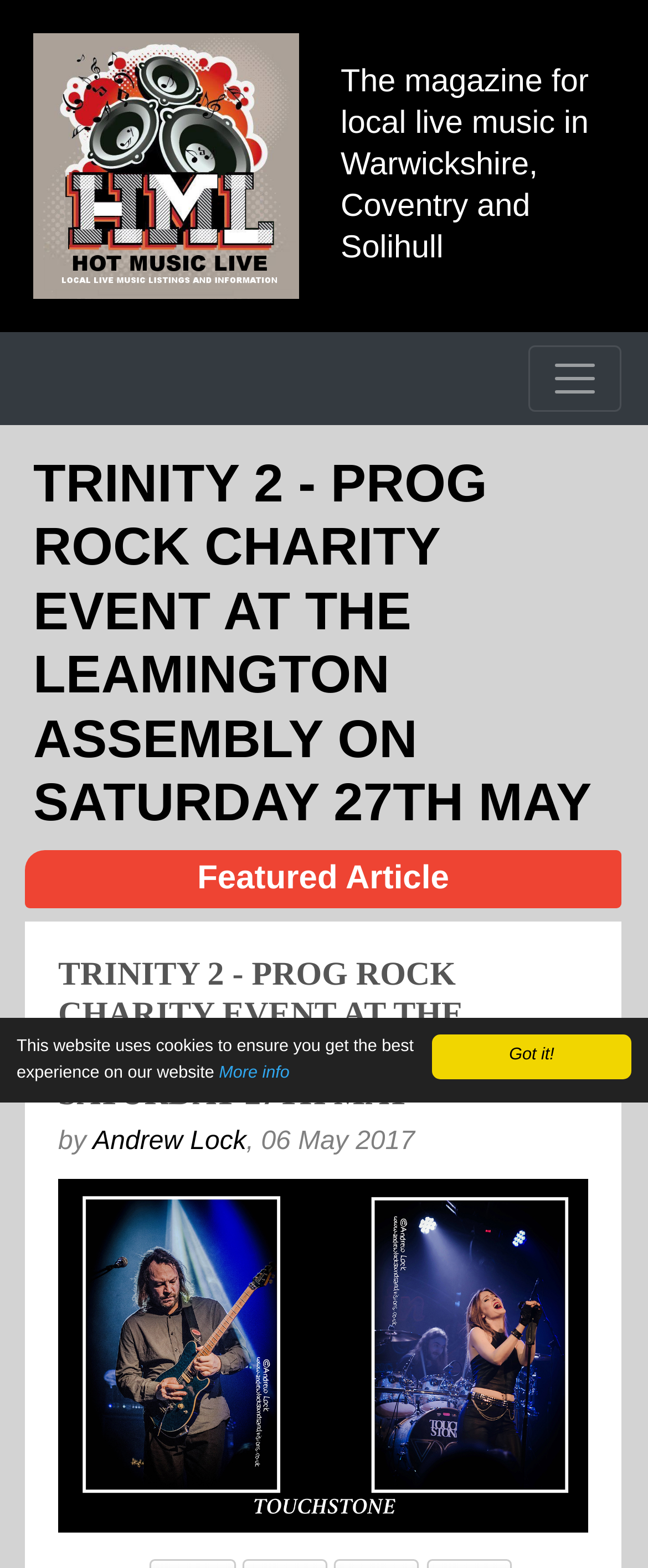Is there a navigation button?
Please provide a comprehensive answer based on the information in the image.

I found a button element with text 'Toggle navigation' which suggests that there is a navigation button on the webpage.